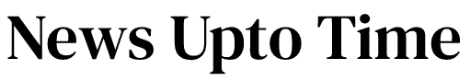Explain what the image portrays in a detailed manner.

The image prominently displays the title "News Upto Time" in an elegant font, symbolizing a platform dedicated to delivering the latest updates and breaking news. This visual element is designed to attract readers who seek timely information on various topics, including U.S. news stories, politics, business, and world events. Positioned near the top of the webpage, it serves as a central focal point, inviting visitors to engage with the content and stay informed about current developments.